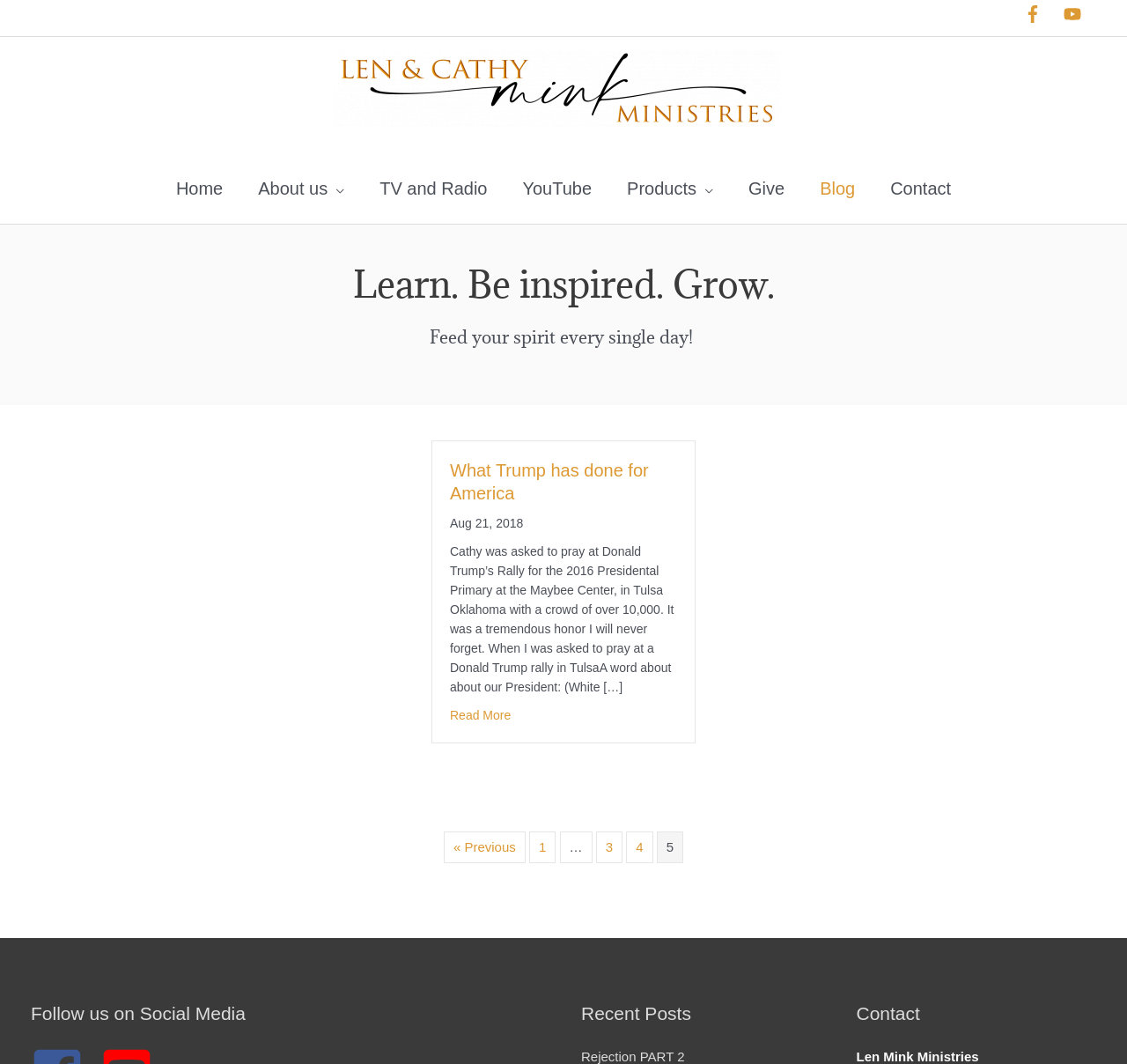Please determine the bounding box coordinates for the element with the description: "aria-label="youtube-square"".

[0.089, 0.79, 0.14, 0.84]